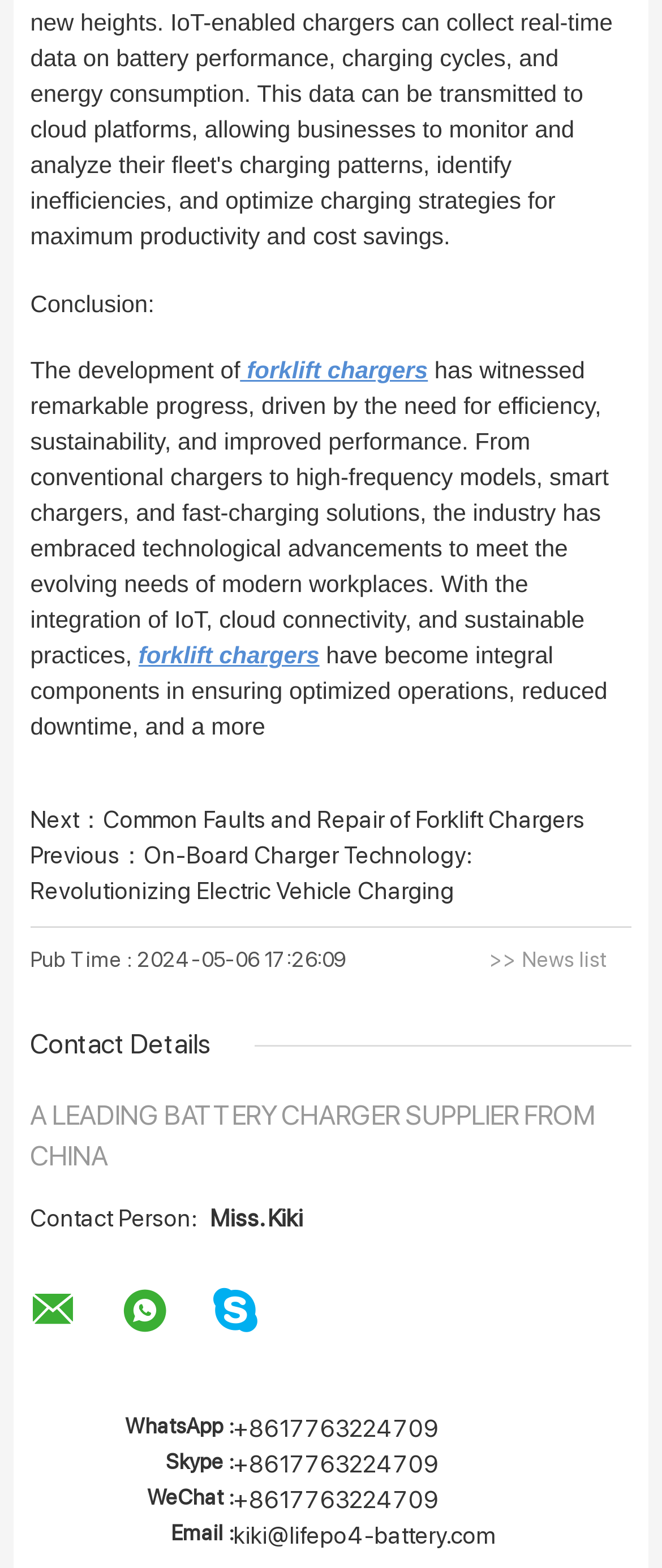Can you specify the bounding box coordinates of the area that needs to be clicked to fulfill the following instruction: "Click on '>> News list'"?

[0.739, 0.604, 0.916, 0.62]